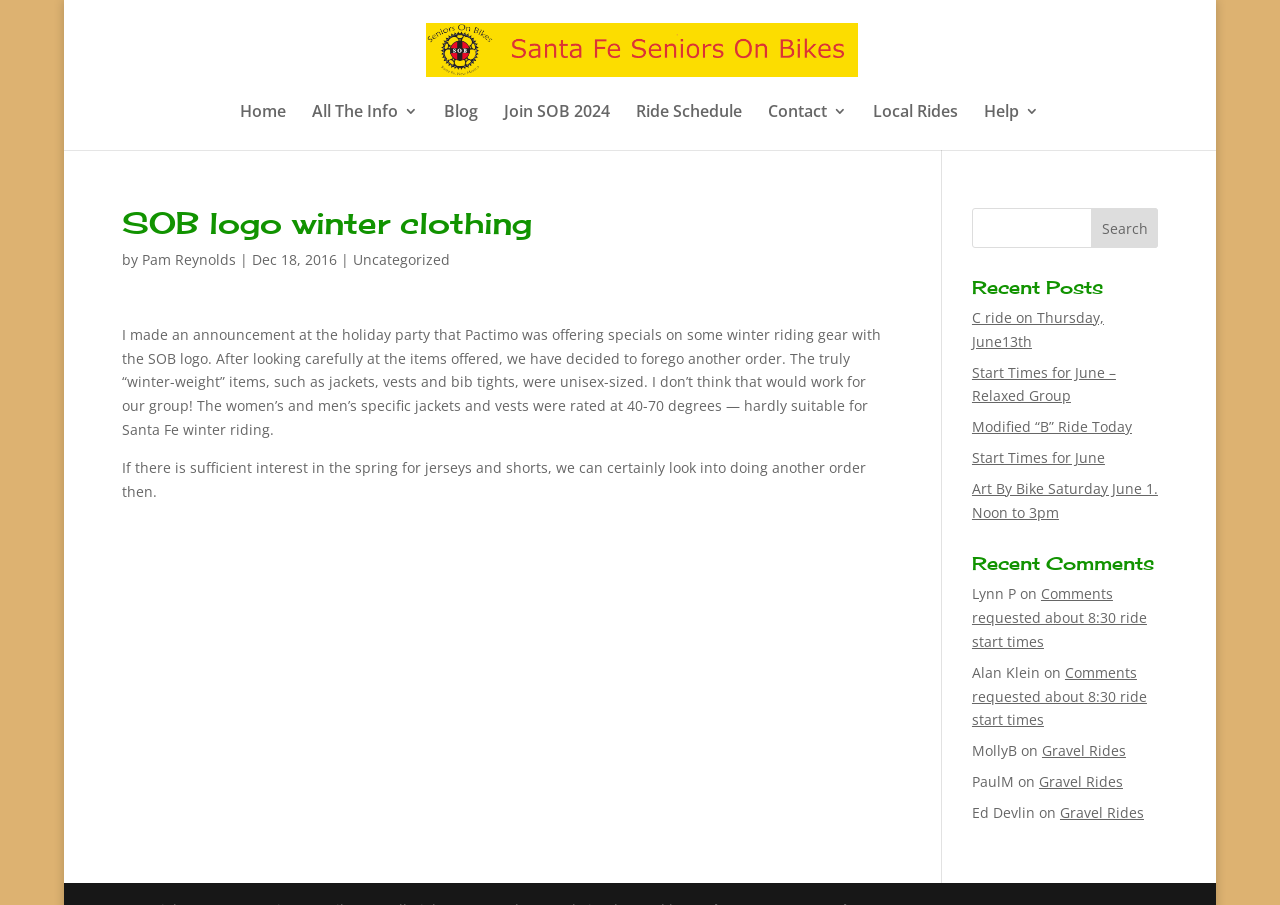Offer an in-depth caption of the entire webpage.

The webpage is about Santa Fe Seniors on Bikes (SOB), a group focused on winter clothing and bike rides. At the top, there is a logo image of SOB, accompanied by a link to the organization's name. Below the logo, there is a navigation menu with seven links: Home, All The Info 3, Blog, Join SOB 2024, Ride Schedule, Contact 3, and Local Rides, followed by a Help 3 link.

The main content area is divided into two sections. On the left, there is an article with a heading "SOB logo winter clothing" and a subheading "by Pam Reynolds | Dec 18, 2016". The article discusses the group's decision not to order winter riding gear with the SOB logo due to sizing issues and suggests considering jerseys and shorts for a future order.

On the right side, there is a search bar with a textbox and a Search button. Below the search bar, there are three sections: Recent Posts, Recent Comments, and a list of links to recent blog posts, including "C ride on Thursday, June 13th", "Start Times for June – Relaxed Group", and "Art By Bike Saturday June 1. Noon to 3pm". The Recent Comments section displays comments from users Lynn P, Alan Klein, MollyB, PaulM, and Ed Devlin, with links to the commented posts.